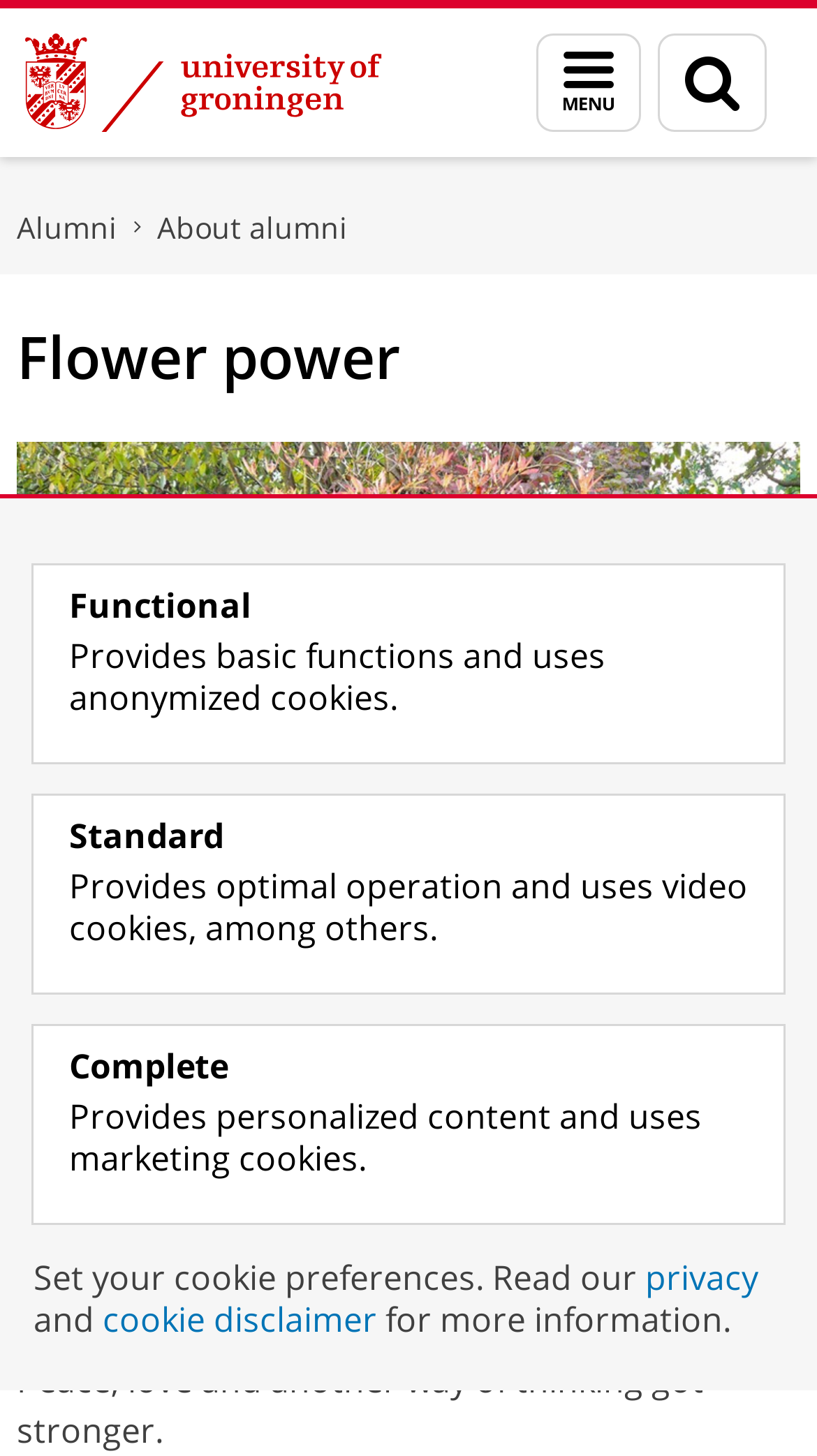Could you indicate the bounding box coordinates of the region to click in order to complete this instruction: "search for something".

[0.838, 0.046, 0.905, 0.078]